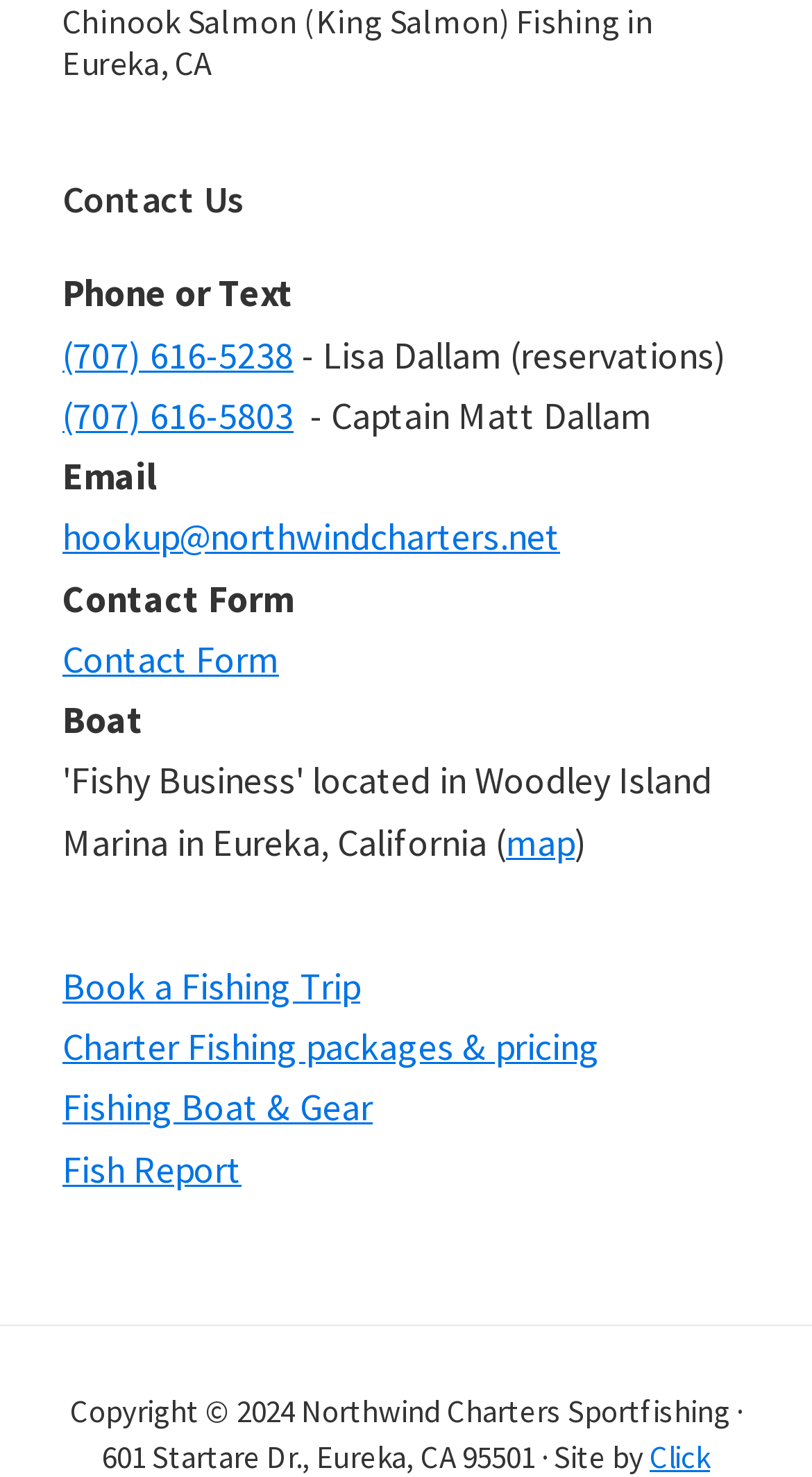Identify the bounding box coordinates of the region that should be clicked to execute the following instruction: "Call (707) 616-5238".

[0.077, 0.224, 0.362, 0.256]